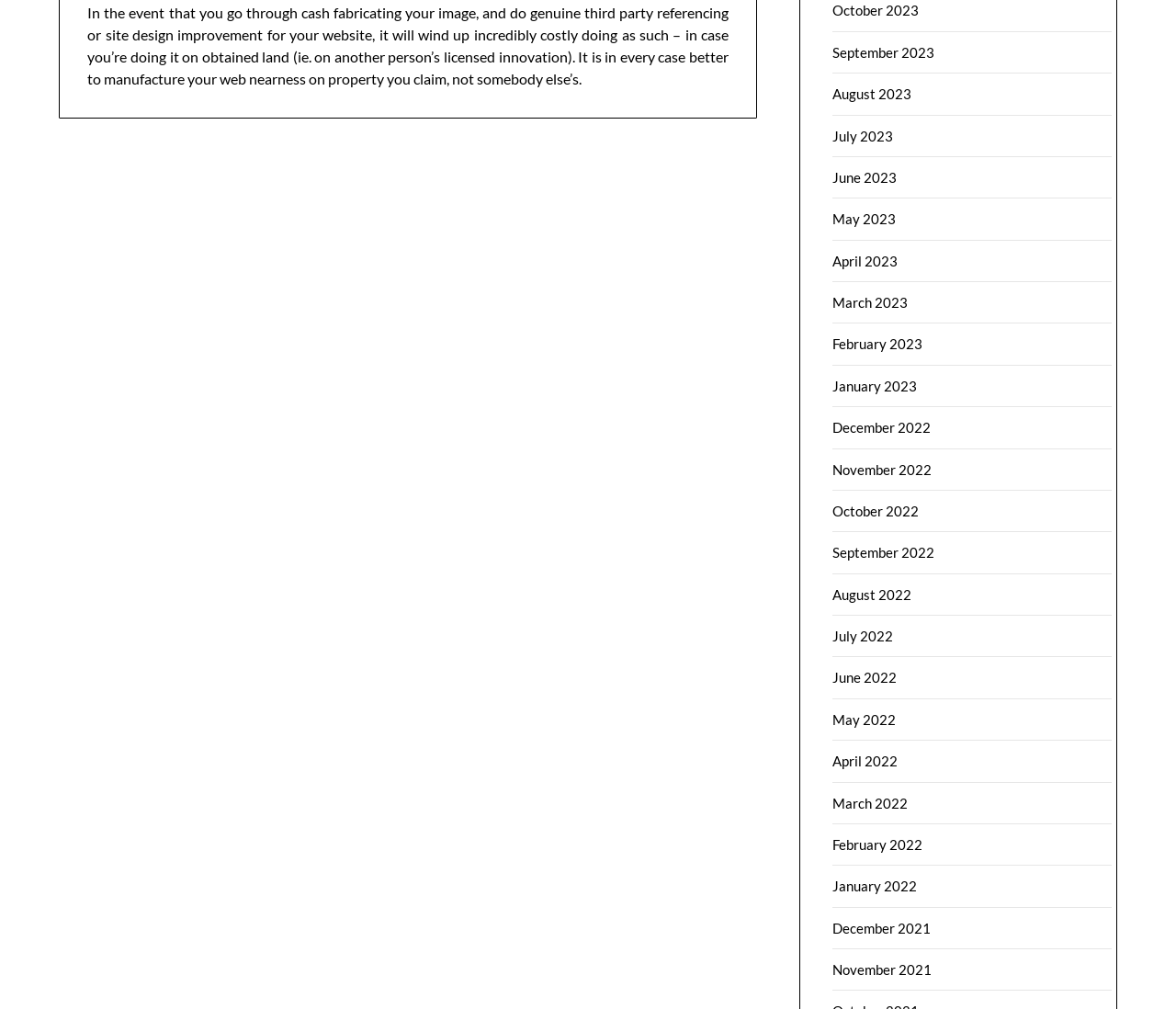Find the bounding box coordinates of the area to click in order to follow the instruction: "view August 2023".

[0.708, 0.085, 0.775, 0.101]